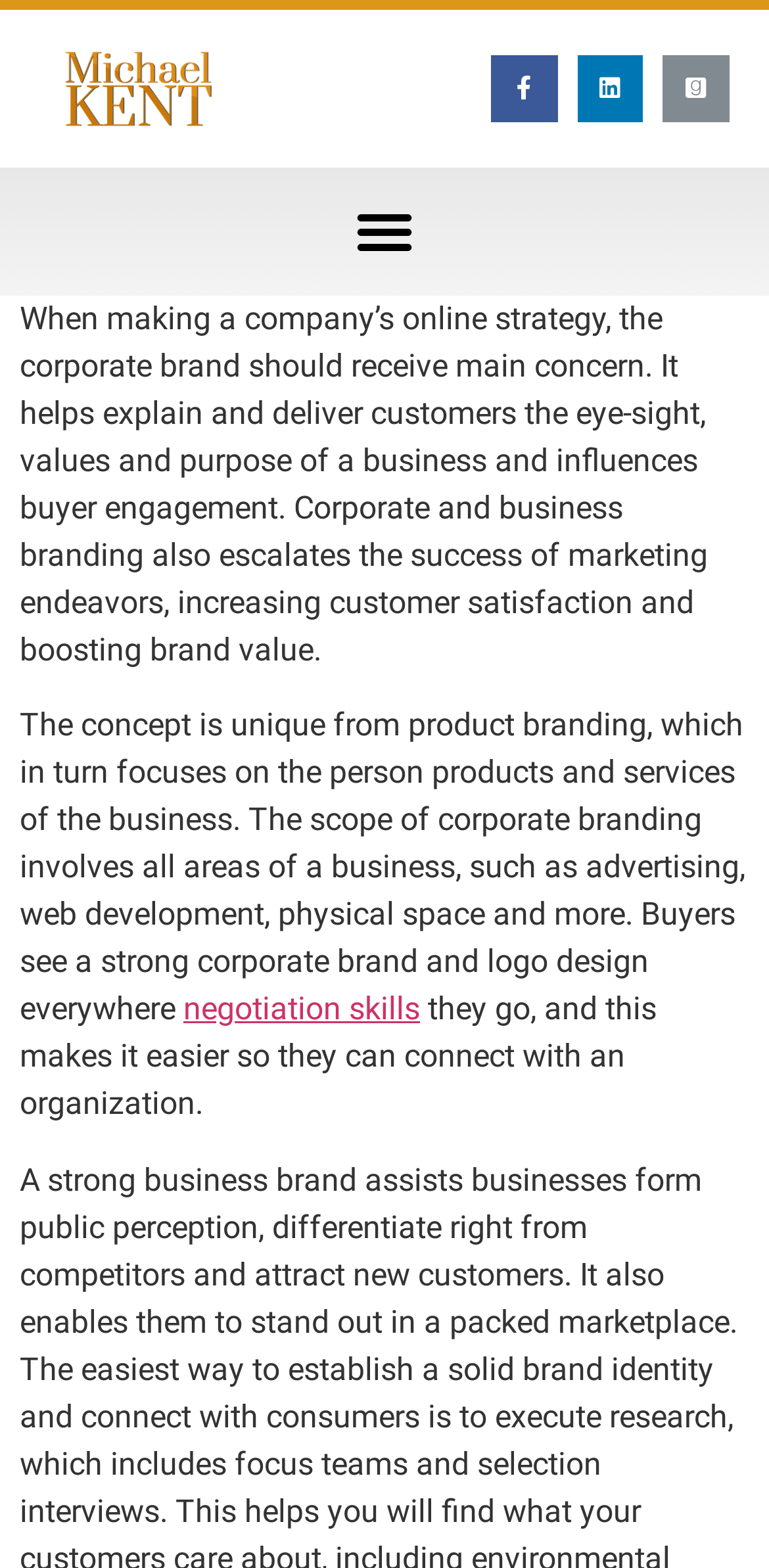What do buyers see when they see a strong corporate brand?
Please utilize the information in the image to give a detailed response to the question.

According to the StaticText element, 'Buyers see a strong corporate brand and logo design everywhere', which suggests that when buyers encounter a strong corporate brand, they see the logo design consistently across all areas of the business.